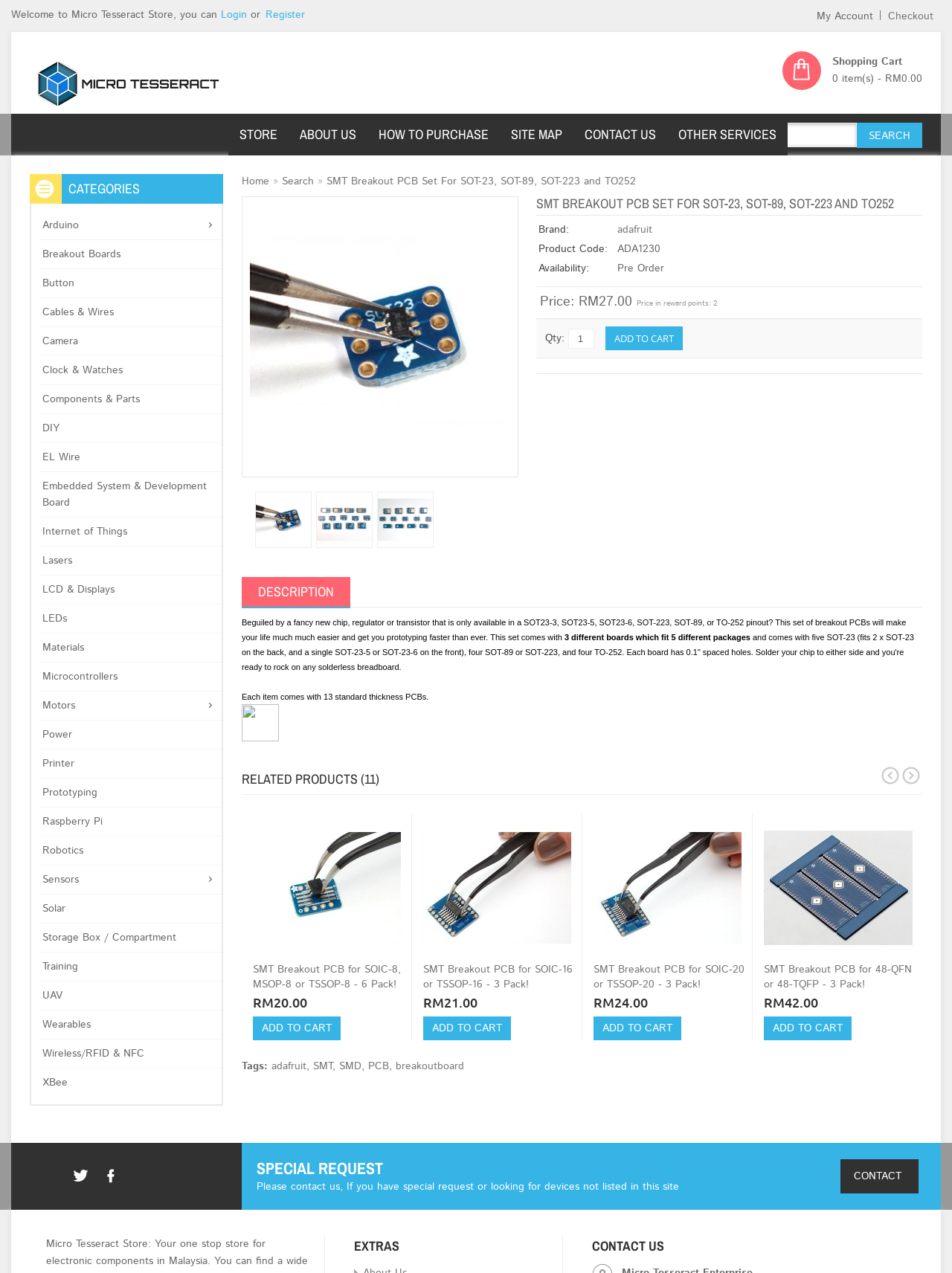Please give the bounding box coordinates of the area that should be clicked to fulfill the following instruction: "Add to Cart". The coordinates should be in the format of four float numbers from 0 to 1, i.e., [left, top, right, bottom].

[0.636, 0.256, 0.717, 0.275]